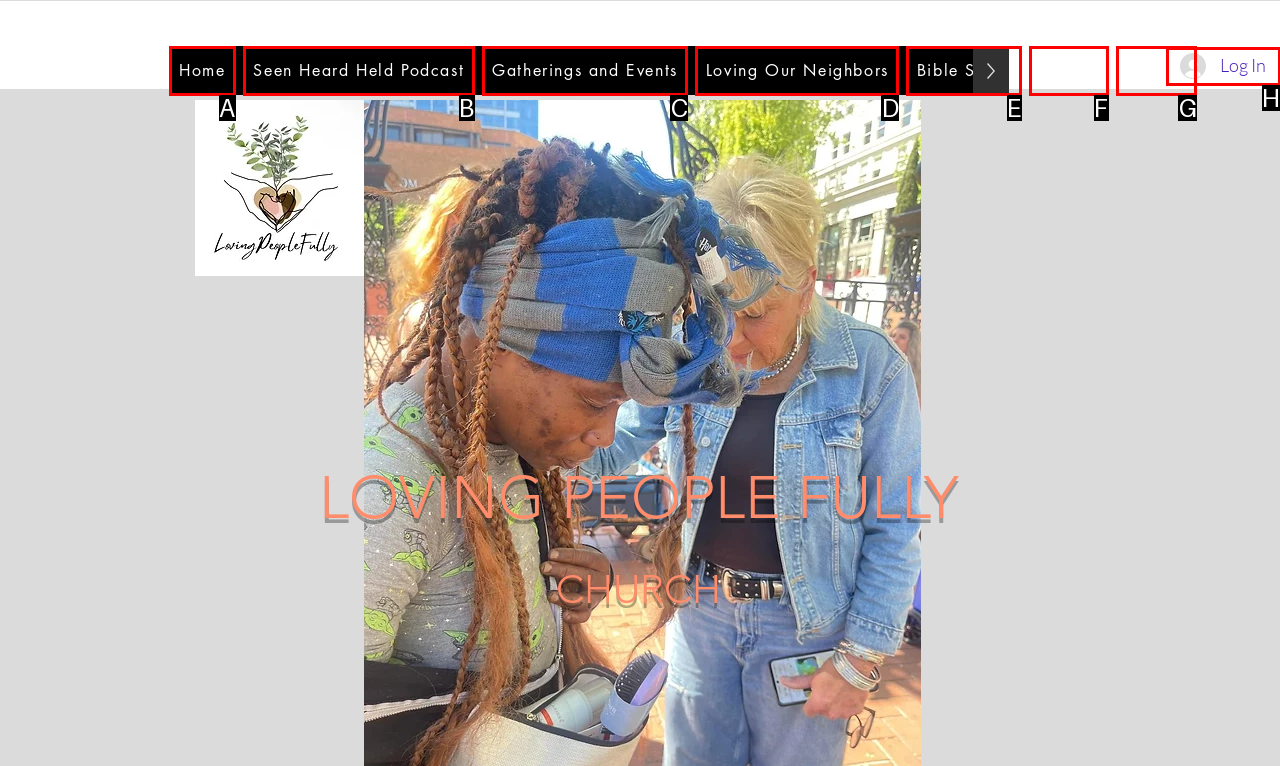Tell me which one HTML element best matches the description: Blog Answer with the option's letter from the given choices directly.

None